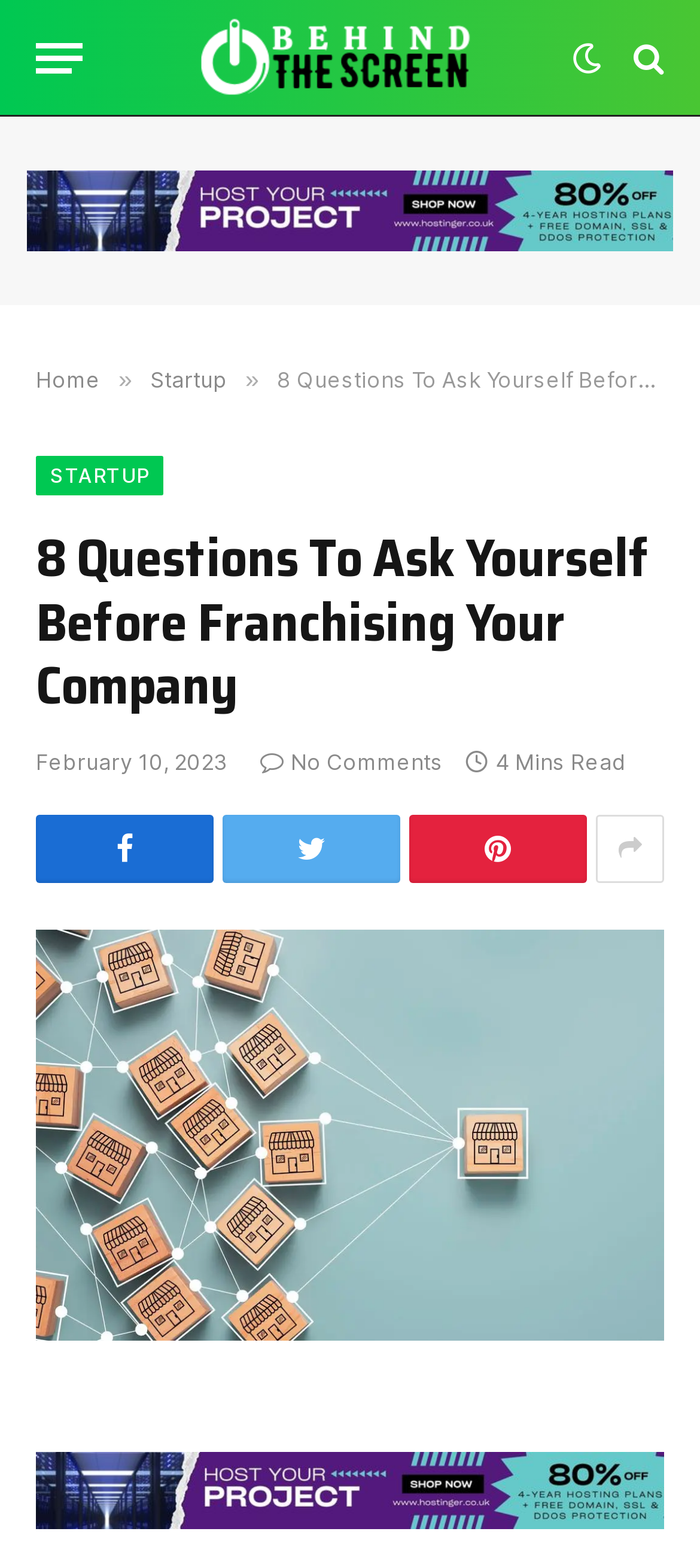Detail the webpage's structure and highlights in your description.

This webpage is an article titled "8 Questions To Ask Yourself Before Franchising Your Company" by YEC. At the top left, there is a menu button labeled "Menu". Next to it, there is a link to the website "Behind The Screen" accompanied by an image with the same name. On the top right, there are several social media links, including Facebook, Twitter, and LinkedIn, represented by their respective icons.

Below the top section, there is a large banner image that spans the entire width of the page. The banner contains a link to the "Home" page and a navigation menu with links to "Startup" and other sections.

The main content of the article is headed by a title "8 Questions To Ask Yourself Before Franchising Your Company" in a large font size. The article is dated "February 10, 2023" and has a reading time of "4 Mins Read". There are no comments on the article.

The article content is accompanied by several social media sharing links, including Facebook, Twitter, LinkedIn, and others. At the bottom of the page, there is a link to the article itself, accompanied by a large image with the same title. Finally, there is a small image at the very bottom of the page, which is a link to another webpage.